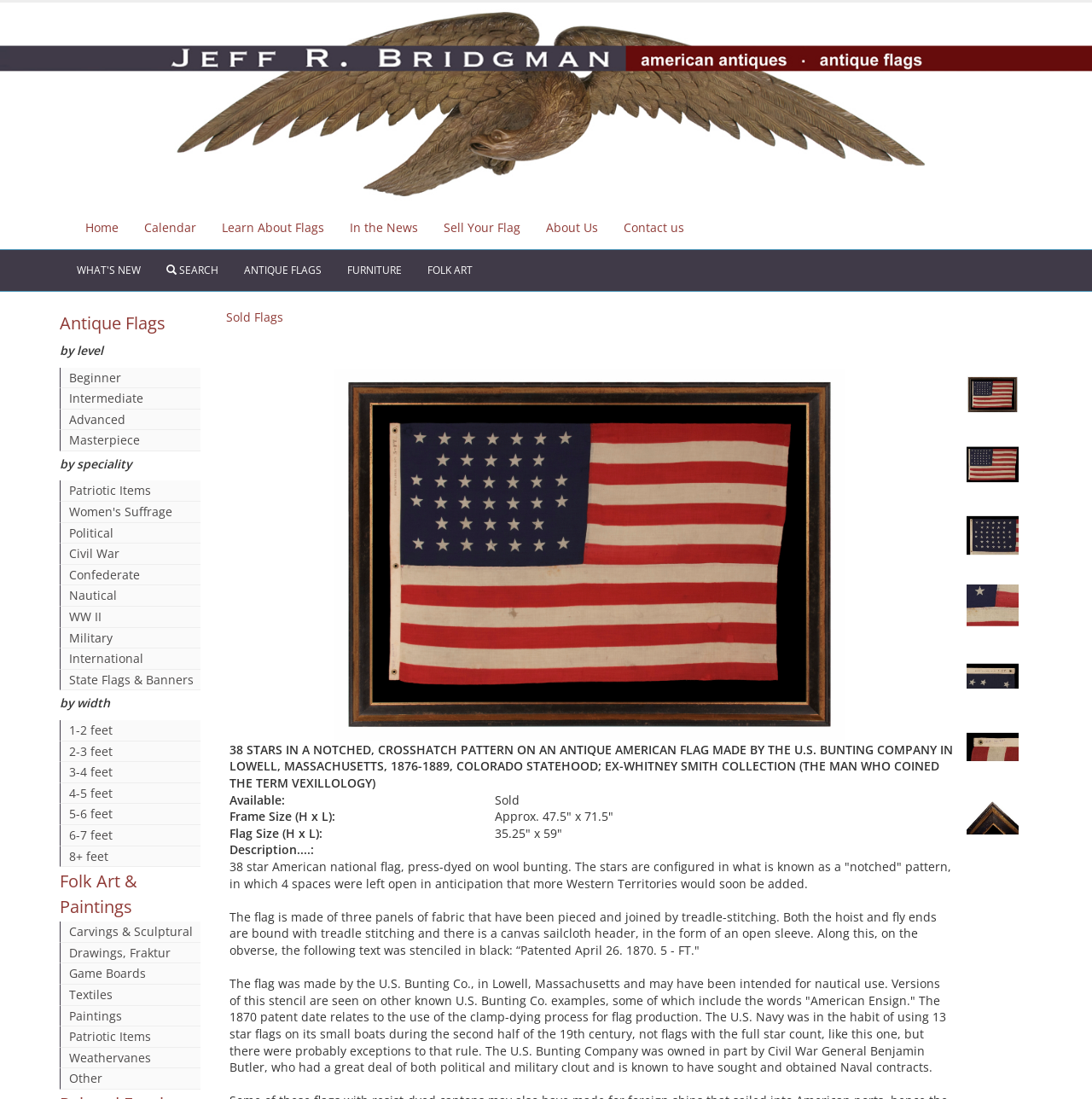Who is the owner of the U.S. Bunting Company mentioned on this page?
Using the visual information from the image, give a one-word or short-phrase answer.

Benjamin Butler